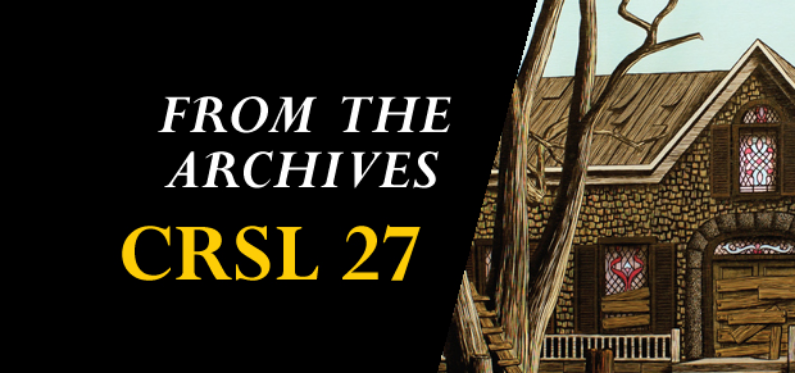Give a concise answer using only one word or phrase for this question:
What is the material of the building's structure in the illustration?

wood